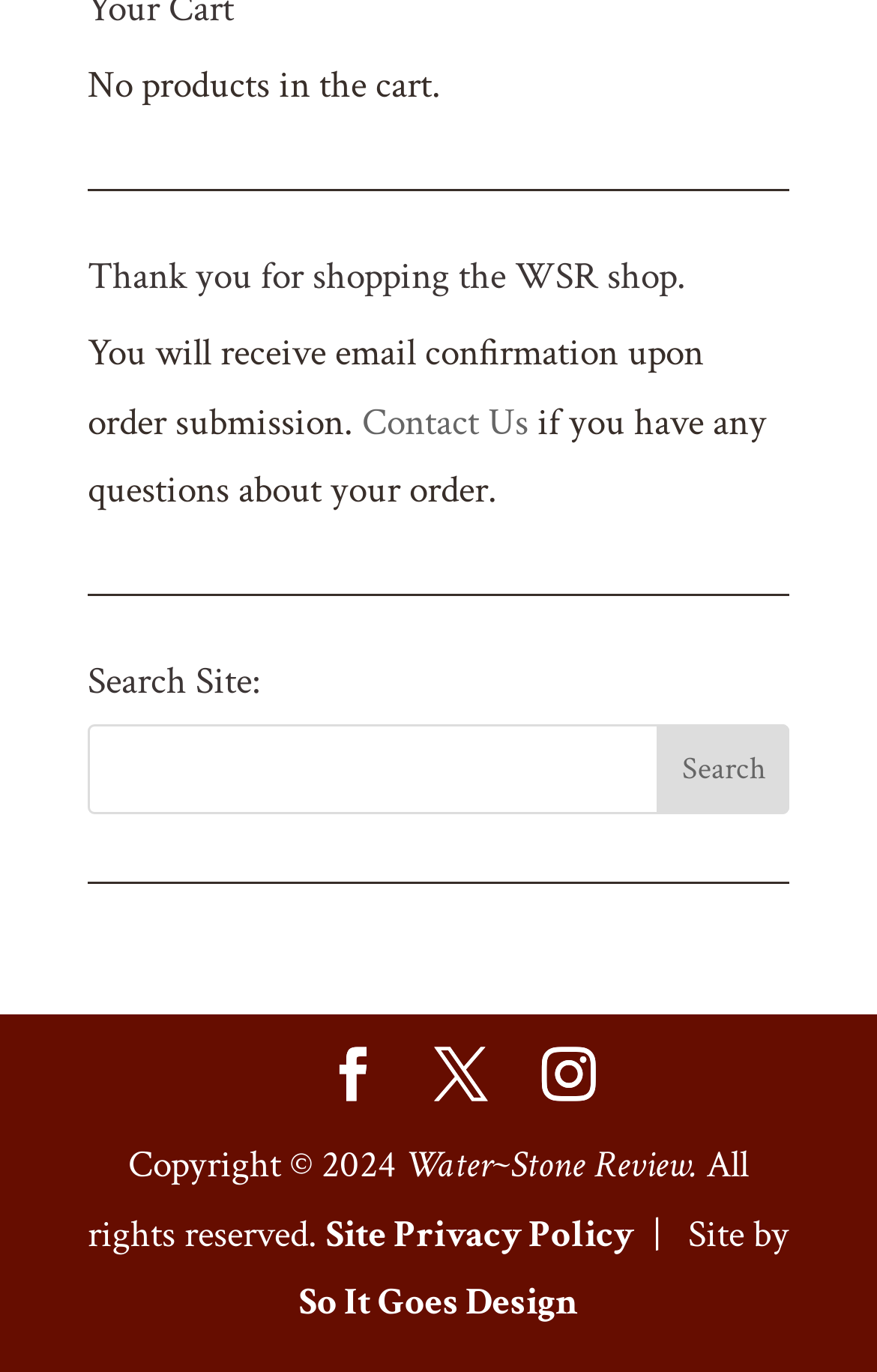Look at the image and give a detailed response to the following question: What is the name of the website?

The StaticText element with the text 'Water~Stone Review.' suggests that this is the name of the website, which is further supported by the presence of a copyright statement and other website-related elements.